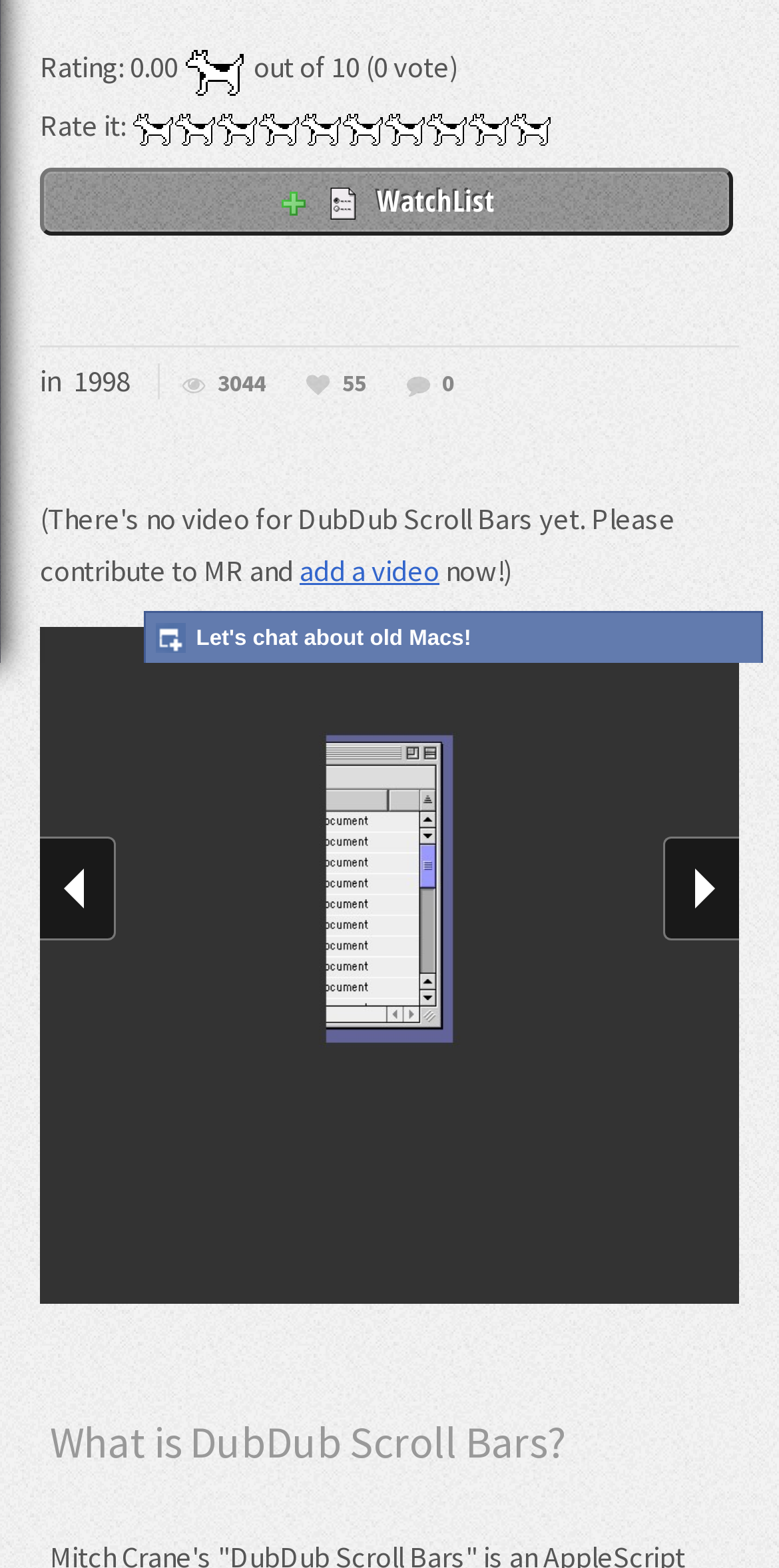Based on the element description: "add a video", identify the UI element and provide its bounding box coordinates. Use four float numbers between 0 and 1, [left, top, right, bottom].

[0.385, 0.353, 0.564, 0.376]